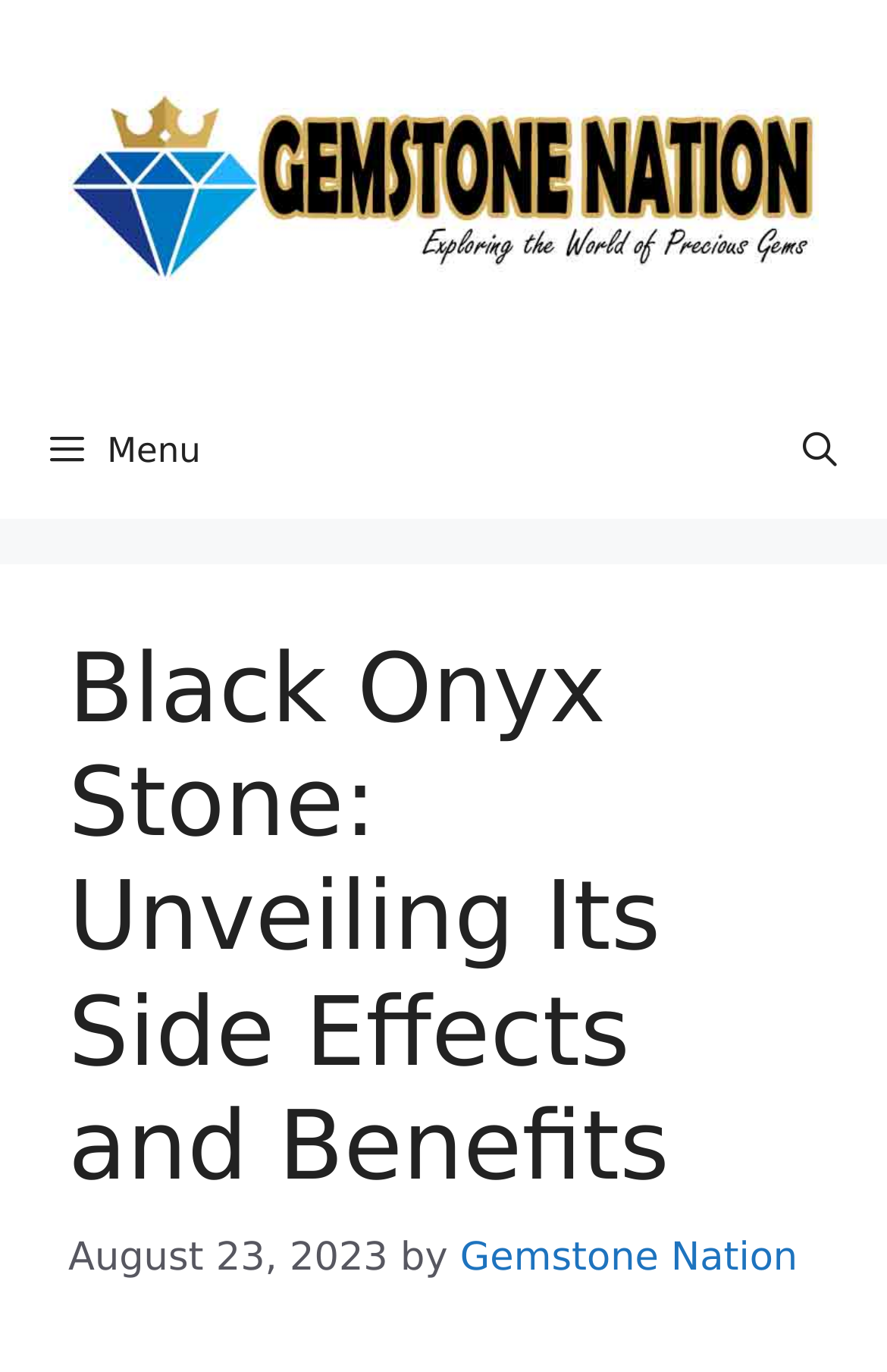Extract the bounding box coordinates for the HTML element that matches this description: "Menu". The coordinates should be four float numbers between 0 and 1, i.e., [left, top, right, bottom].

[0.021, 0.449, 0.147, 0.484]